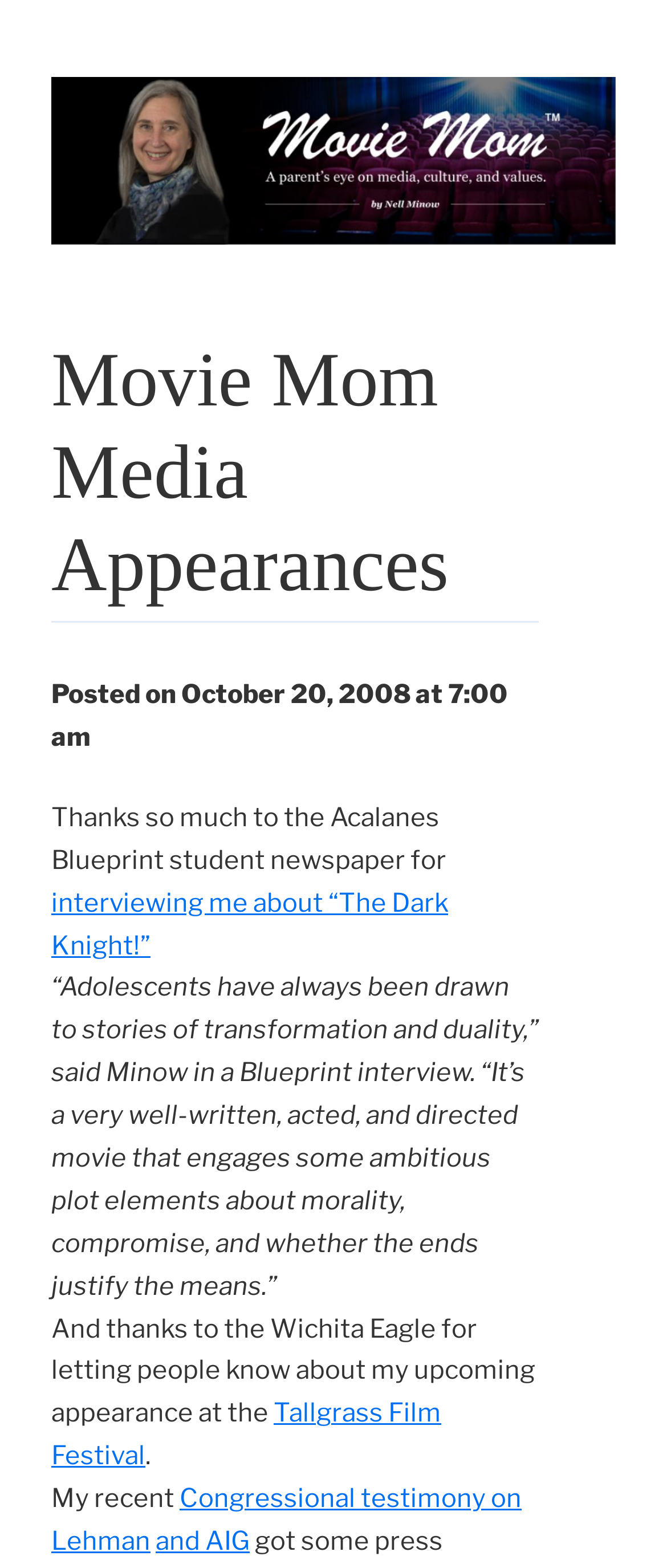Using the information in the image, give a detailed answer to the following question: What is the name of the festival mentioned?

I found the answer by reading the text content of the webpage, specifically the sentence 'And thanks to the Wichita Eagle for letting people know about my upcoming appearance at the Tallgrass Film Festival' which mentions the festival name.